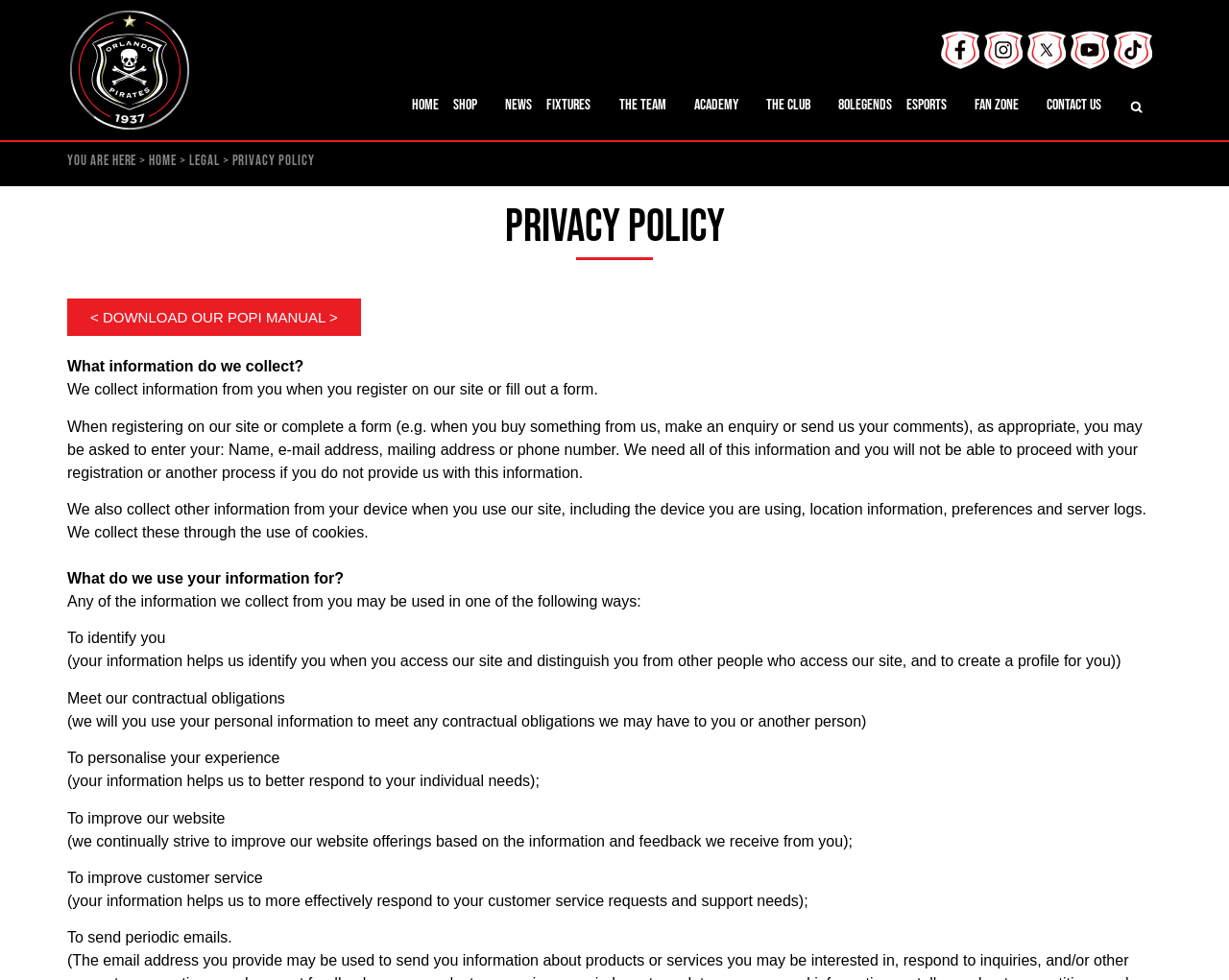Pinpoint the bounding box coordinates of the area that should be clicked to complete the following instruction: "Search something". The coordinates must be given as four float numbers between 0 and 1, i.e., [left, top, right, bottom].

[0.912, 0.093, 0.938, 0.125]